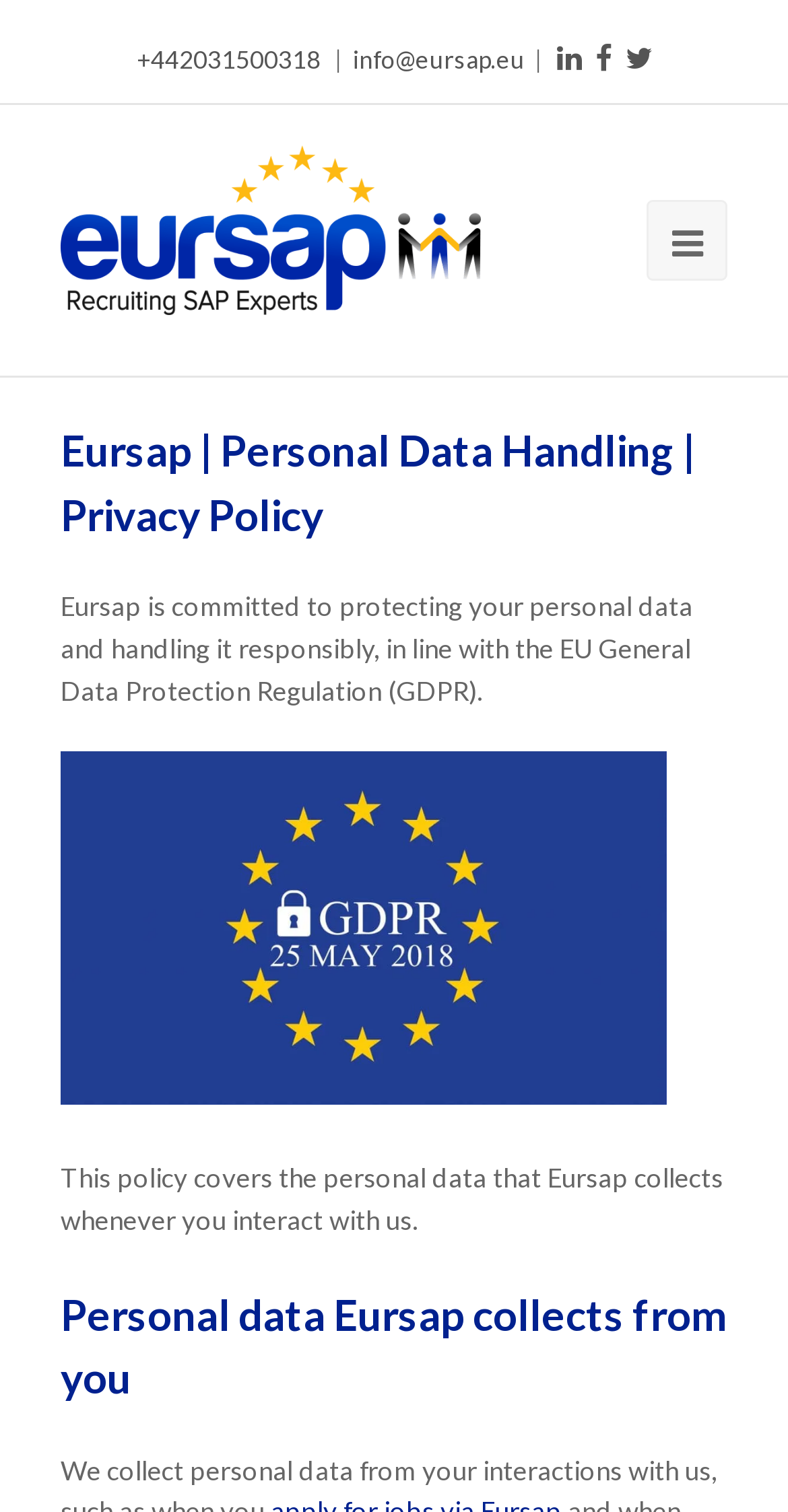Please provide a detailed answer to the question below based on the screenshot: 
What regulation does Eursap follow?

I found this information by reading the StaticText element that mentions 'the EU General Data Protection Regulation (GDPR)' which suggests that Eursap follows this regulation.